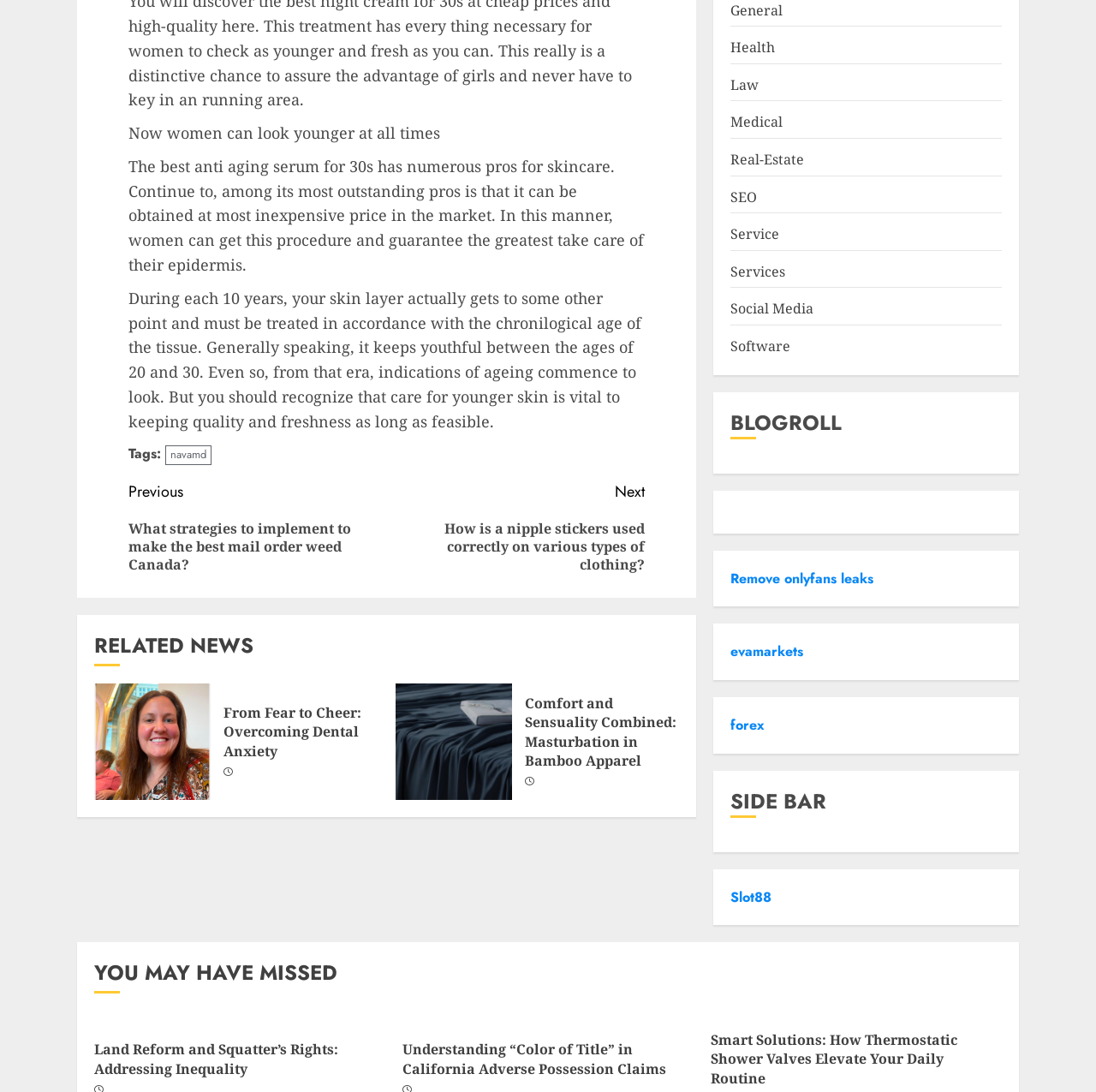What is the topic of the main article?
Look at the image and answer the question using a single word or phrase.

Anti-aging serum